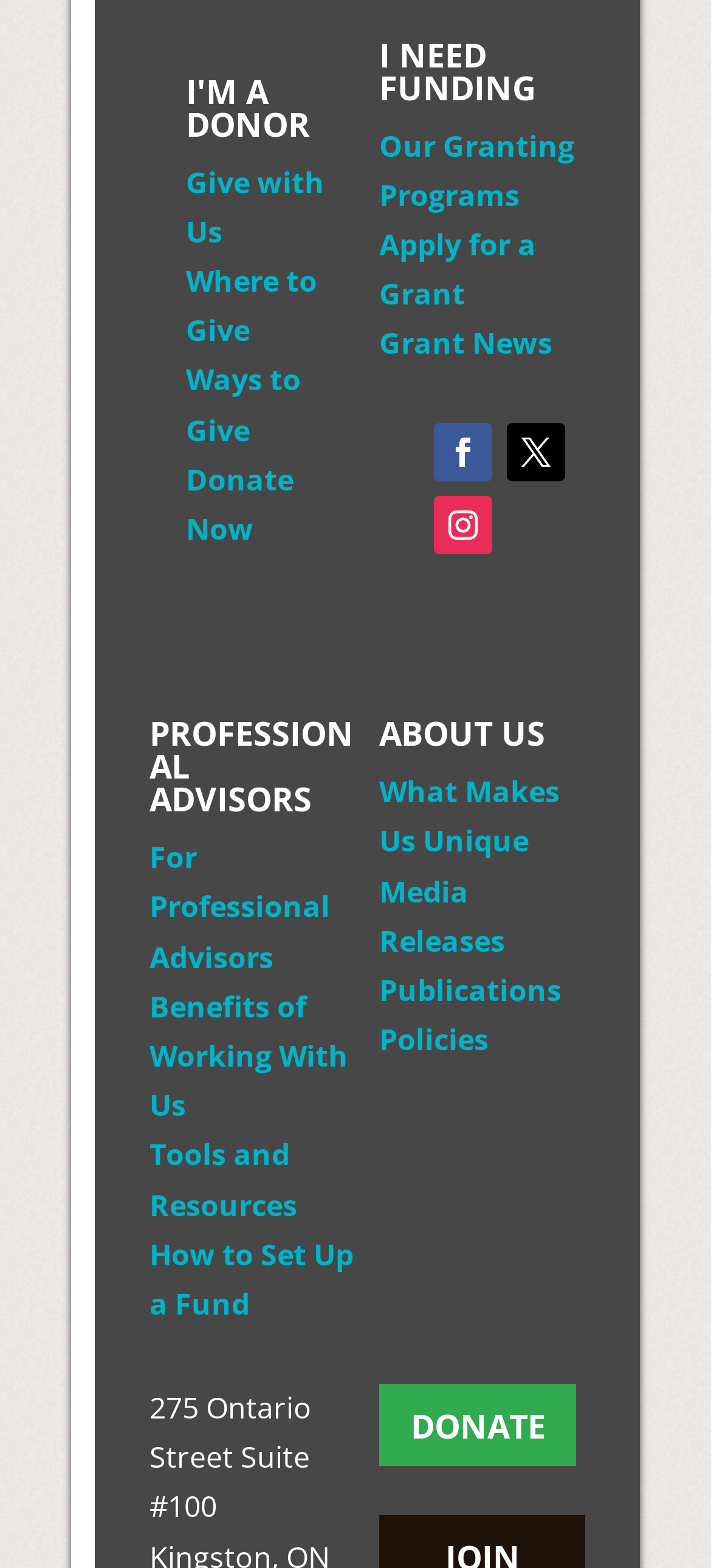Determine the bounding box coordinates for the clickable element to execute this instruction: "Click on 'Give with Us'". Provide the coordinates as four float numbers between 0 and 1, i.e., [left, top, right, bottom].

[0.261, 0.103, 0.456, 0.16]